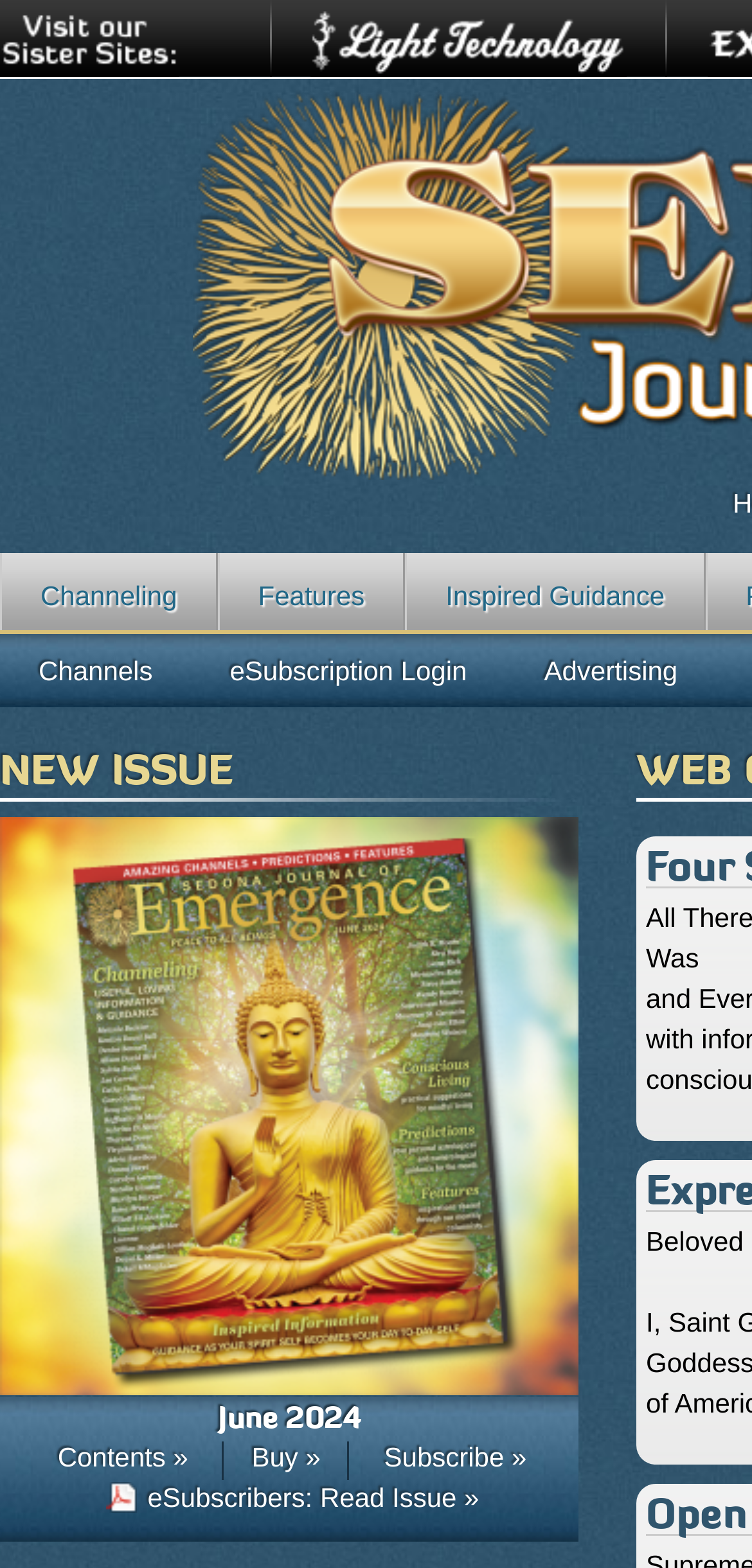Determine the bounding box coordinates of the clickable element to achieve the following action: 'Read channeling articles'. Provide the coordinates as four float values between 0 and 1, formatted as [left, top, right, bottom].

[0.0, 0.353, 0.289, 0.402]